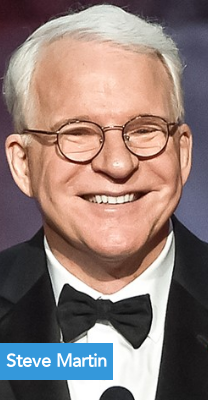Please respond to the question with a concise word or phrase:
What is distinctive about Steve Martin's hair?

Silver hair